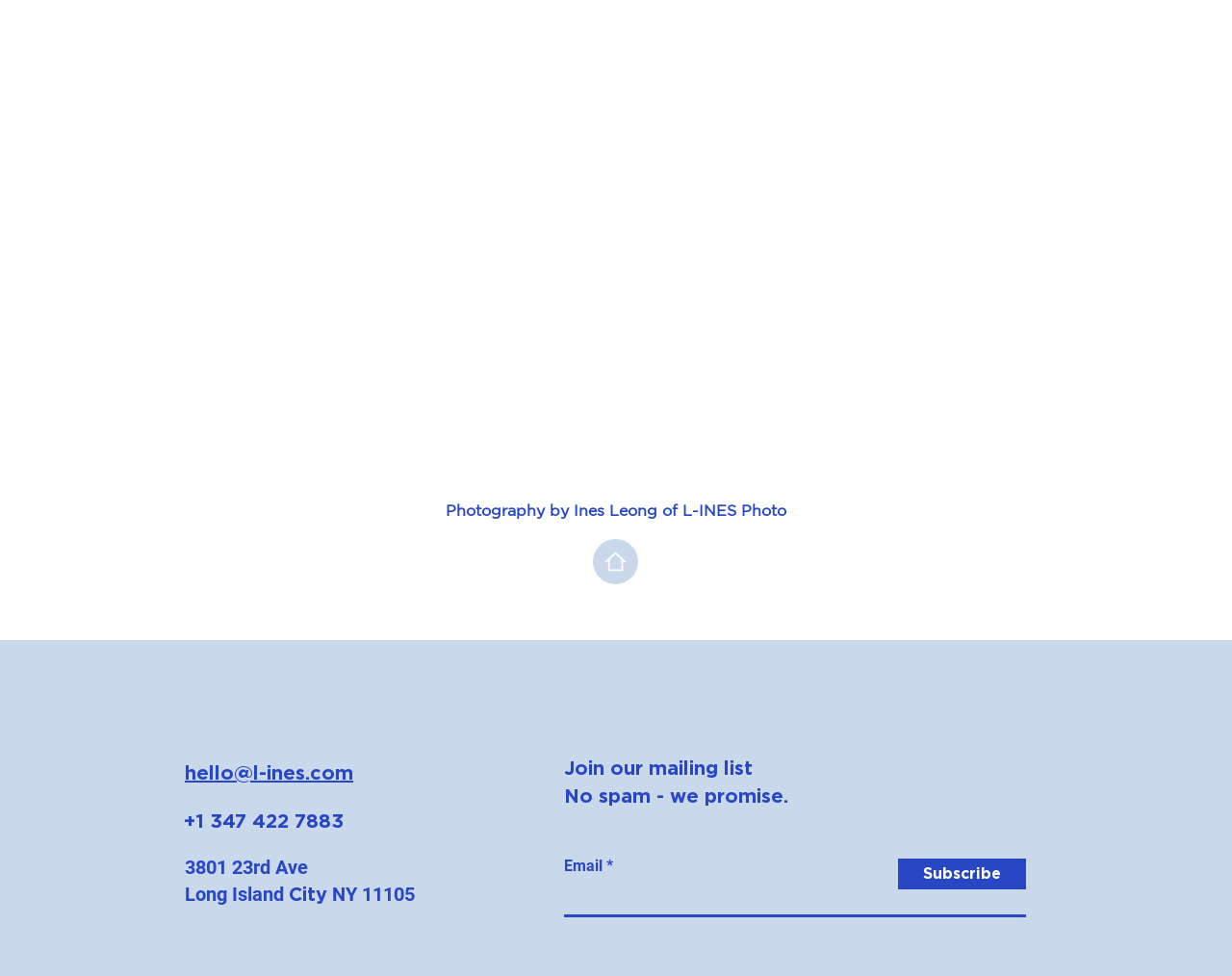What is the phone number to contact?
Use the information from the image to give a detailed answer to the question.

The phone number to contact is '+1 347 422 7883', which is mentioned as a heading and also a link on the webpage.